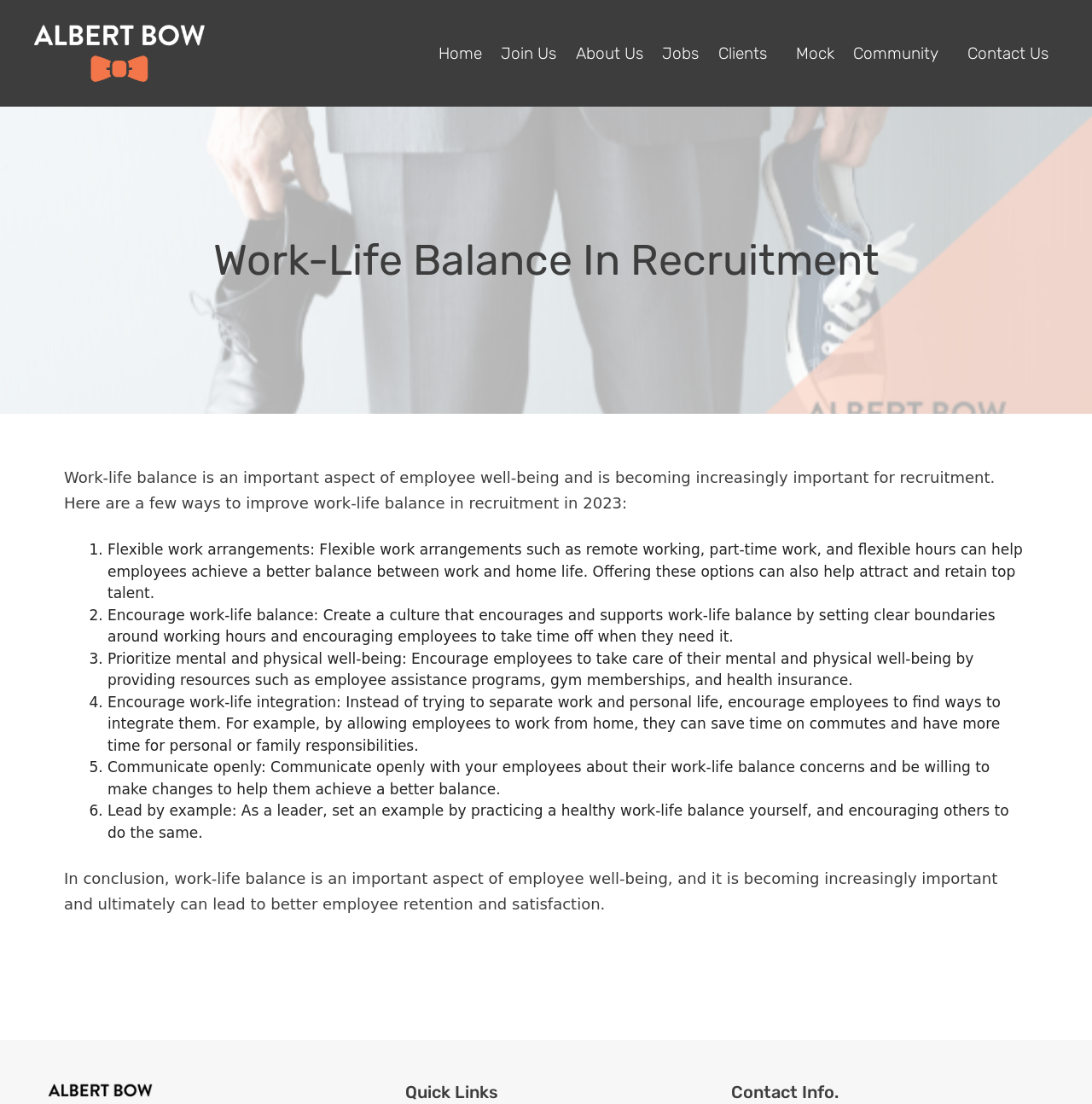Summarize the webpage with a detailed and informative caption.

This webpage is about work-life balance in recruitment, with a focus on its importance and ways to improve it. At the top, there is a banner with the site's name, "Albert Bow", accompanied by an image of the same name. Below the banner, a navigation menu with eight links is situated, including "Home", "Join Us", "About Us", "Jobs", "Clients", "Mock", "Community", and "Contact Us".

The main content of the webpage is divided into two sections. The first section has a heading "Work-Life Balance In Recruitment" and a paragraph of text that introduces the importance of work-life balance in recruitment. Below this, there is a list of six points, each with a numbered marker, that provide ways to improve work-life balance in recruitment. These points include flexible work arrangements, encouraging work-life balance, prioritizing mental and physical well-being, encouraging work-life integration, communicating openly, and leading by example.

The second section has a concluding paragraph that summarizes the importance of work-life balance for employee retention and satisfaction. At the bottom of the page, there are two headings, "Quick Links" and "Contact Info.", but no additional content is provided for these sections.